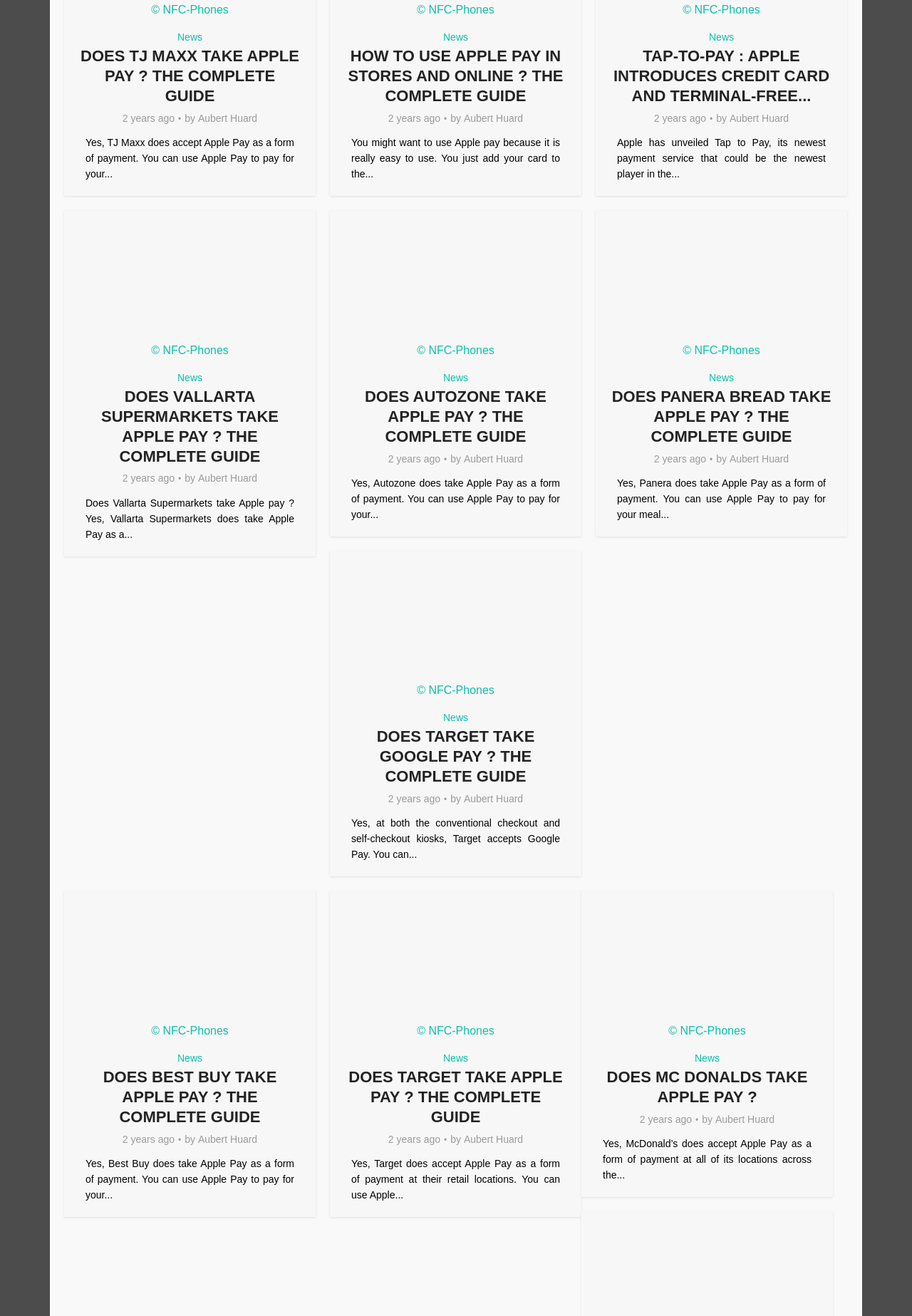Determine the bounding box coordinates for the clickable element required to fulfill the instruction: "view Bullying Prevention and Intervention Policy". Provide the coordinates as four float numbers between 0 and 1, i.e., [left, top, right, bottom].

None